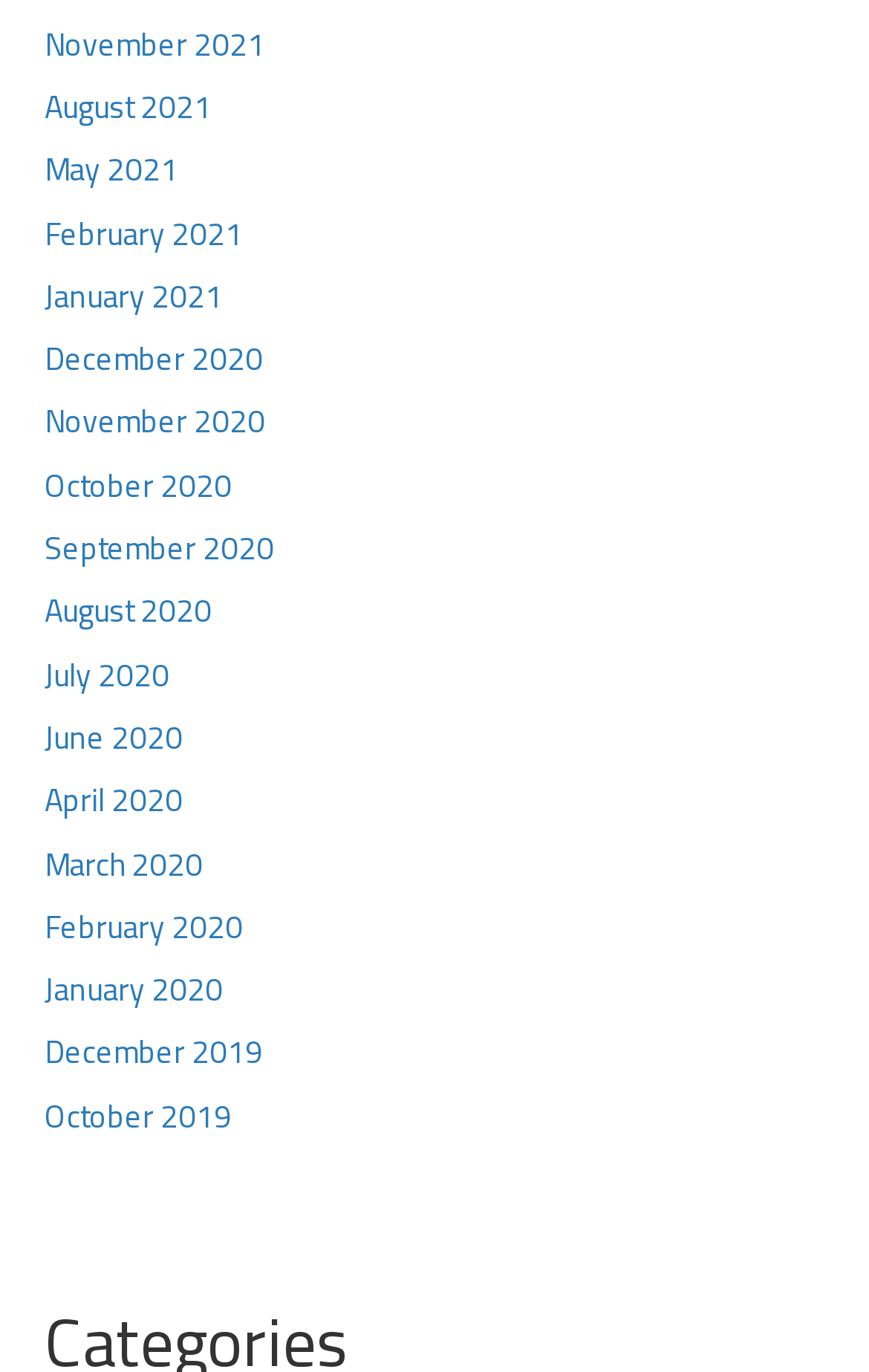How many links are there in total?
Refer to the image and provide a one-word or short phrase answer.

20